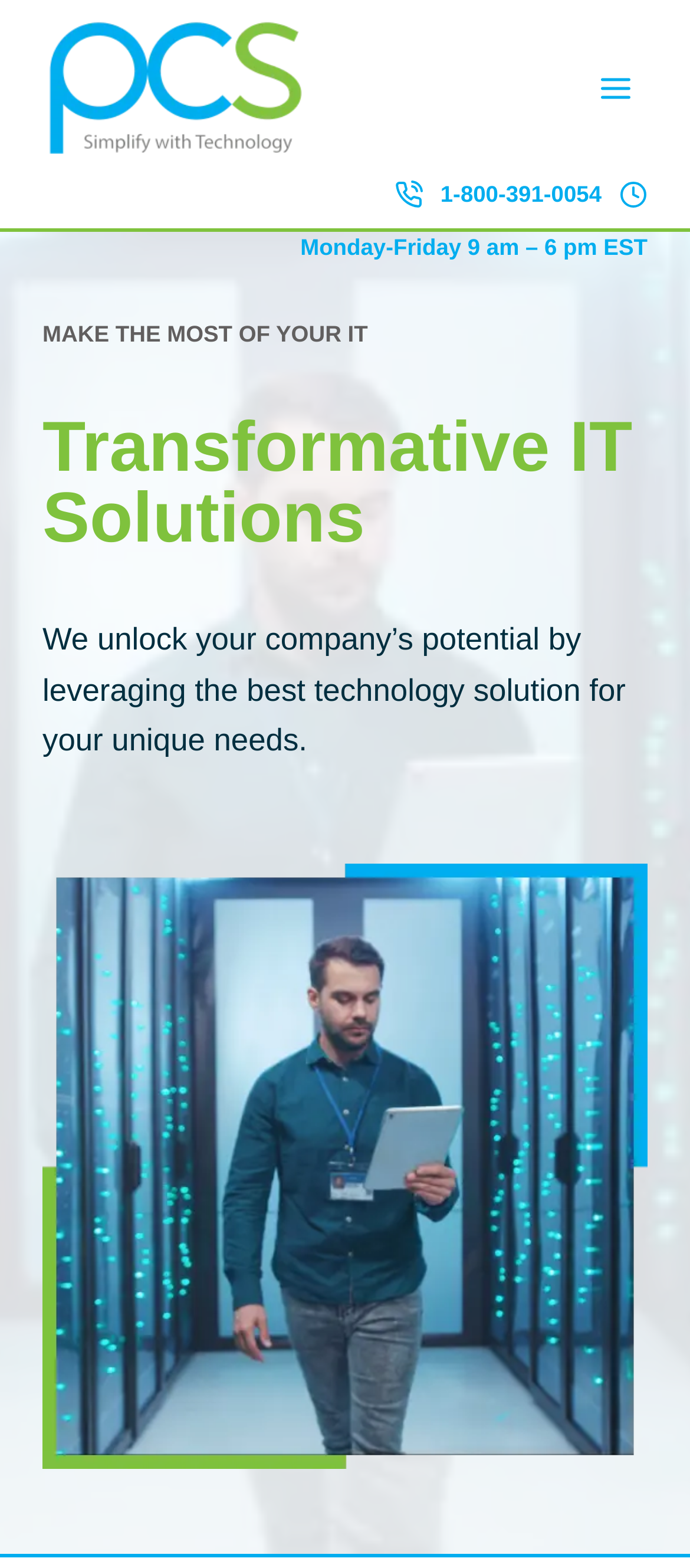Given the description of a UI element: "alt="PCS Simplify with Technology"", identify the bounding box coordinates of the matching element in the webpage screenshot.

[0.062, 0.009, 0.446, 0.104]